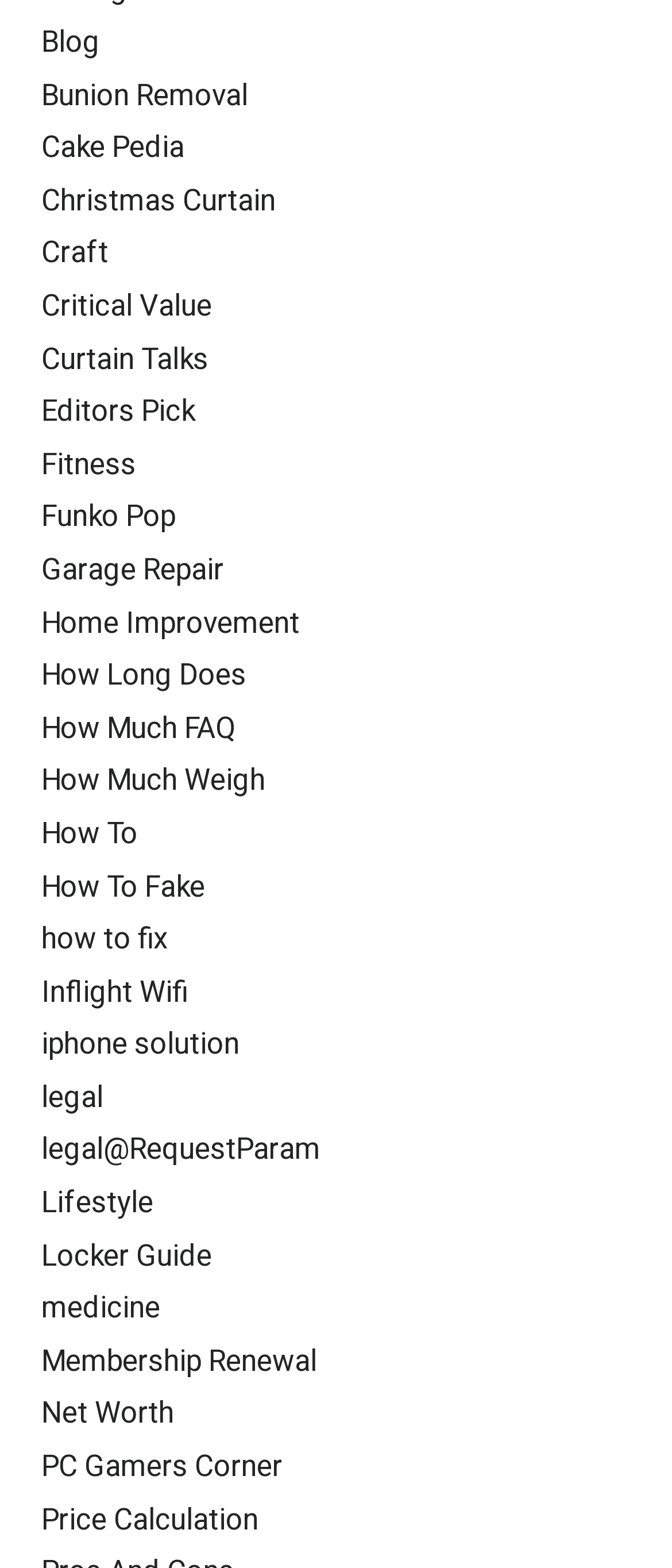Identify the bounding box coordinates of the region I need to click to complete this instruction: "Visit the 'Home Improvement' page".

[0.062, 0.383, 0.446, 0.411]